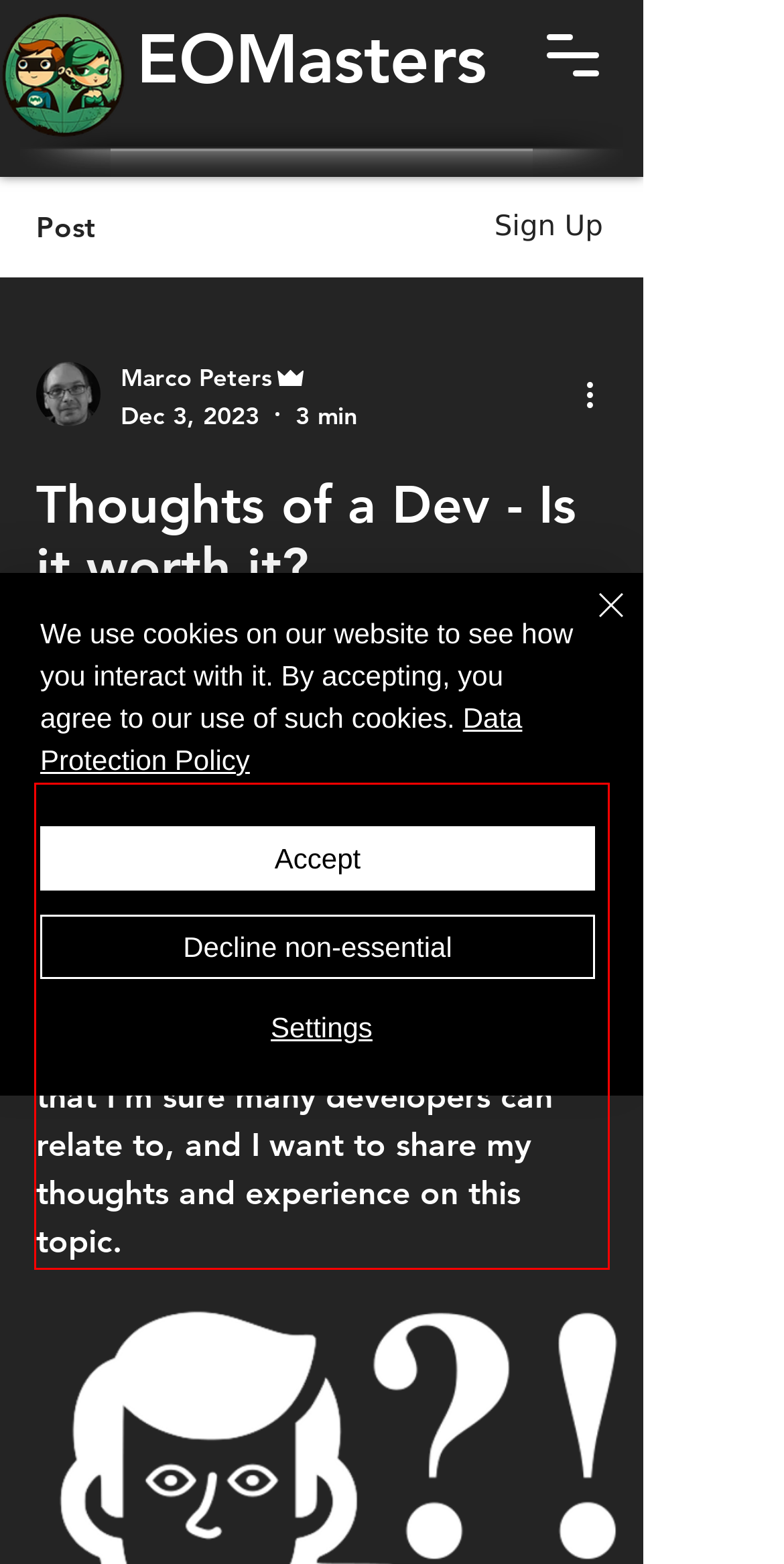You are provided with a screenshot of a webpage that includes a red bounding box. Extract and generate the text content found within the red bounding box.

As a developer, I often face a dilemma: should I spend more time and effort on optimizing the user experience of a feature, or should I move on to the next task and deliver more functionality? This is a question that I’m sure many developers can relate to, and I want to share my thoughts and experience on this topic.